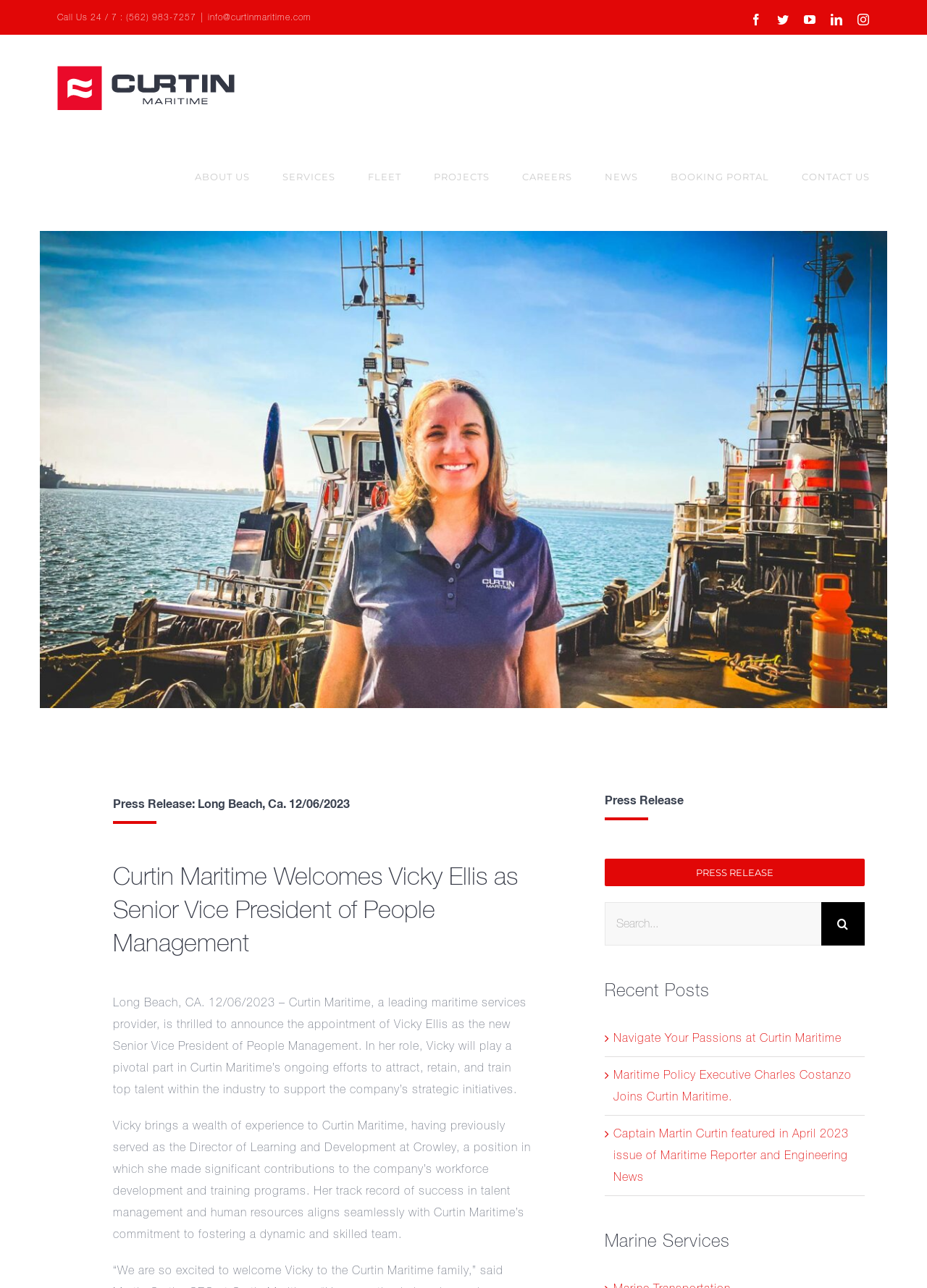From the image, can you give a detailed response to the question below:
What is the name of the new Senior Vice President of People Management?

I found the name by reading the press release article on the webpage, which announces the appointment of Vicky Ellis as the new Senior Vice President of People Management.